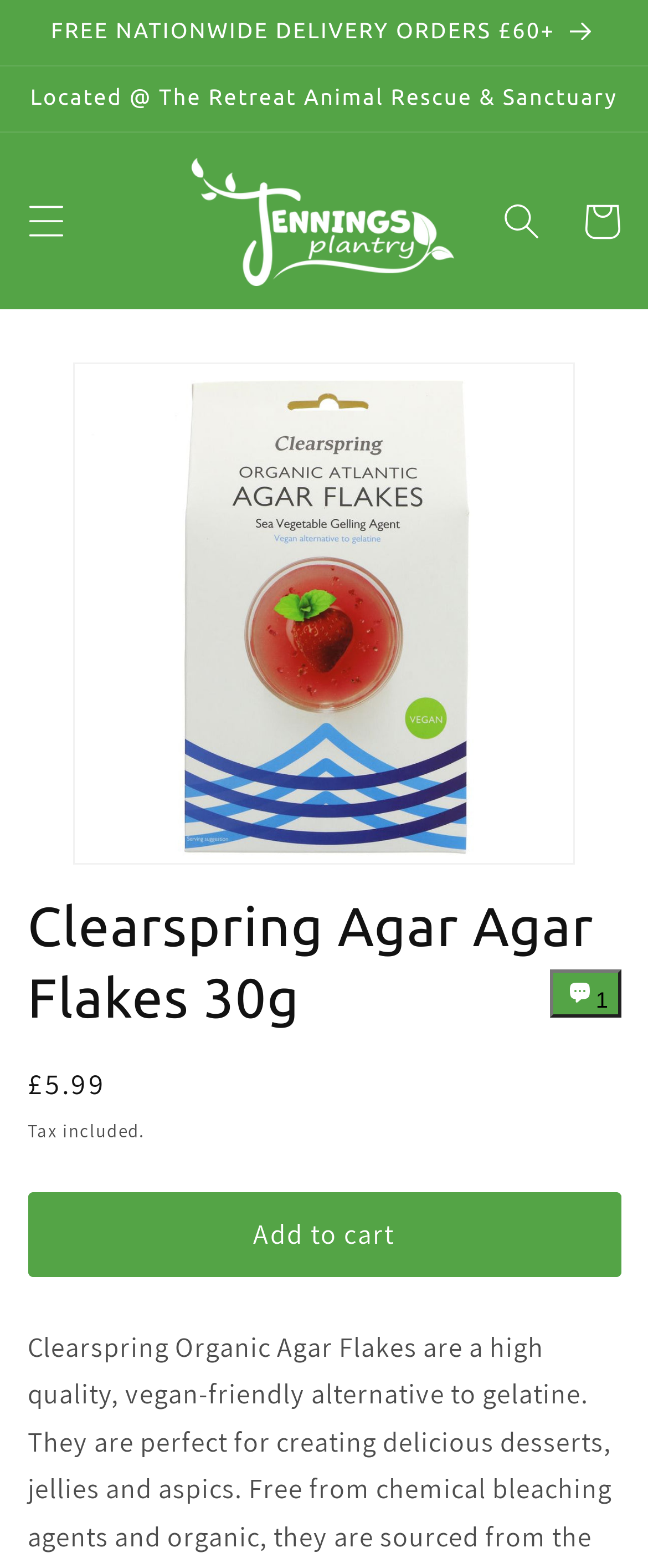Identify the bounding box coordinates for the UI element described as follows: Log In. Use the format (top-left x, top-left y, bottom-right x, bottom-right y) and ensure all values are floating point numbers between 0 and 1.

None